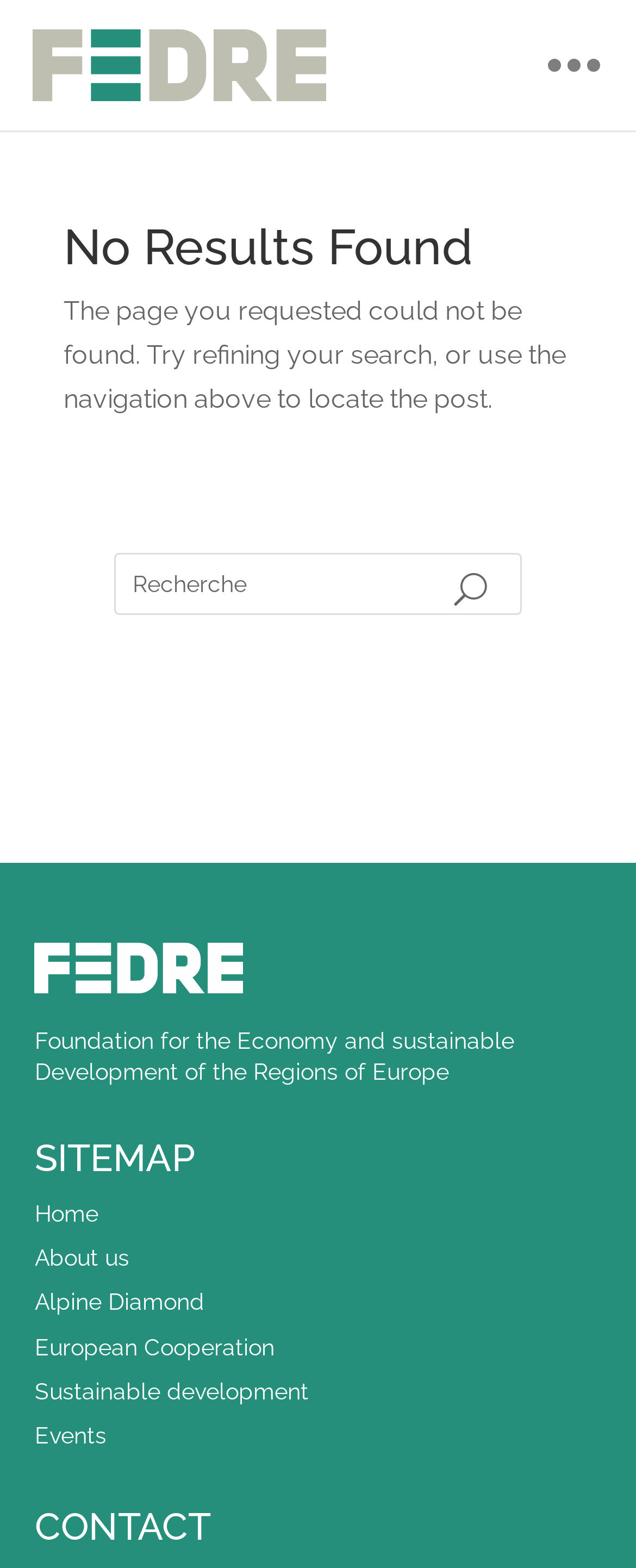Please identify the bounding box coordinates of the clickable element to fulfill the following instruction: "search for something". The coordinates should be four float numbers between 0 and 1, i.e., [left, top, right, bottom].

[0.183, 0.353, 0.817, 0.391]